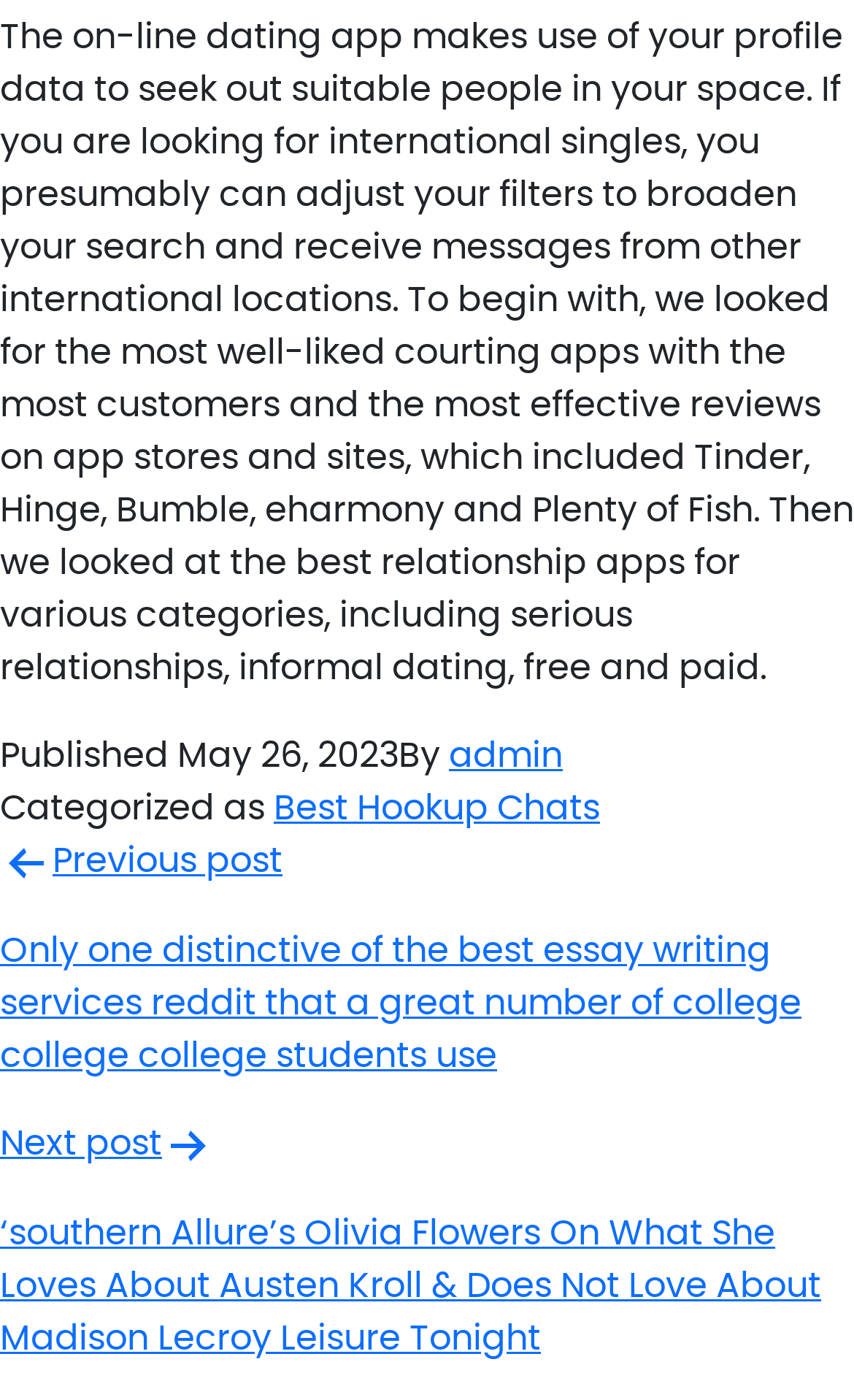What is the title of the previous post?
Kindly offer a detailed explanation using the data available in the image.

I found the title of the previous post by looking at the navigation section, where it says 'Previous post' followed by the title of the post, which is 'Only one distinctive of the best essay writing services reddit'.